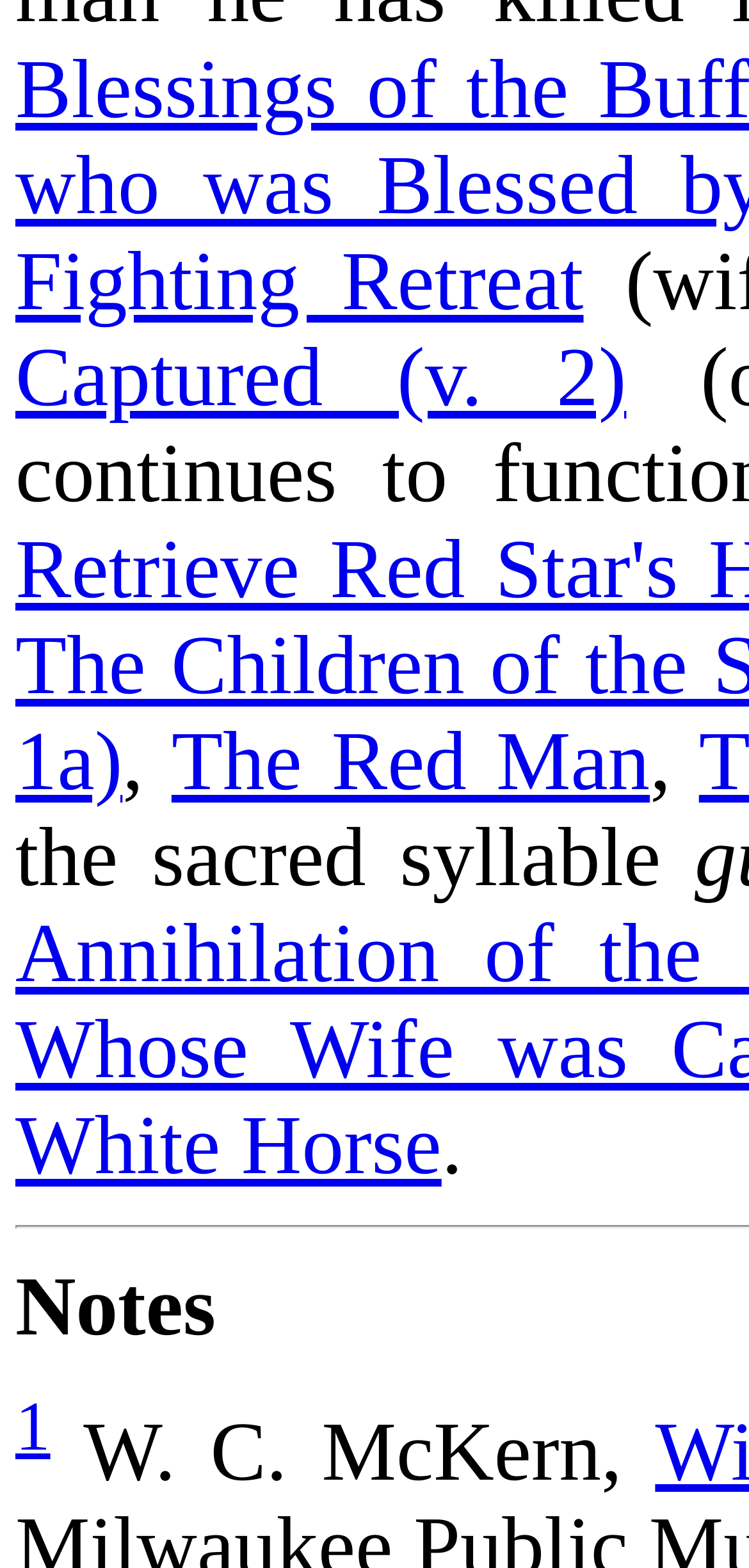What is the title of the first link?
With the help of the image, please provide a detailed response to the question.

The first link on the webpage has the text 'Fighting Retreat', which is likely the title of the link.